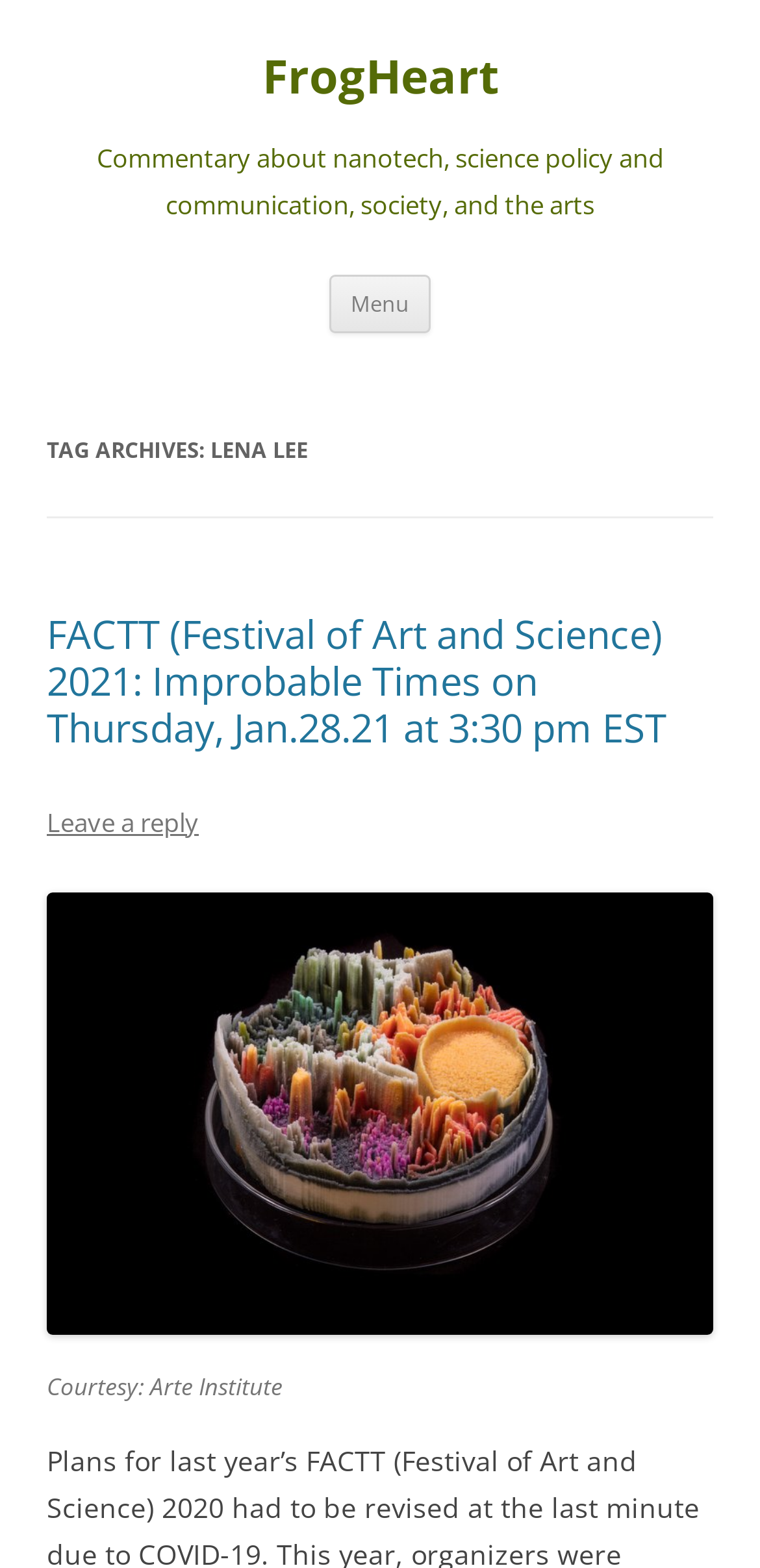Find and provide the bounding box coordinates for the UI element described here: "privacy policy.". The coordinates should be given as four float numbers between 0 and 1: [left, top, right, bottom].

None